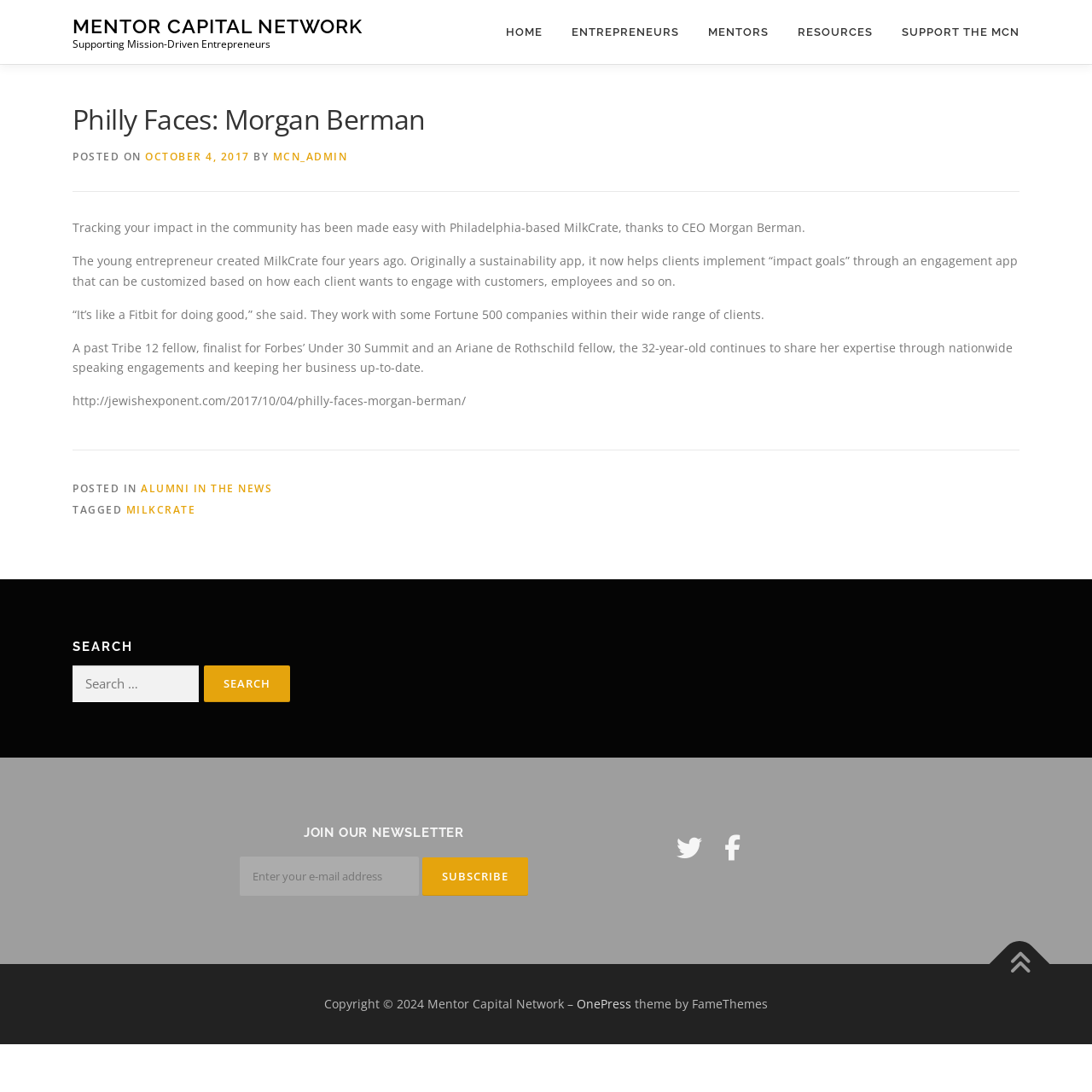Please identify the coordinates of the bounding box that should be clicked to fulfill this instruction: "Click on the 'MENTOR CAPITAL NETWORK' link".

[0.066, 0.013, 0.332, 0.034]